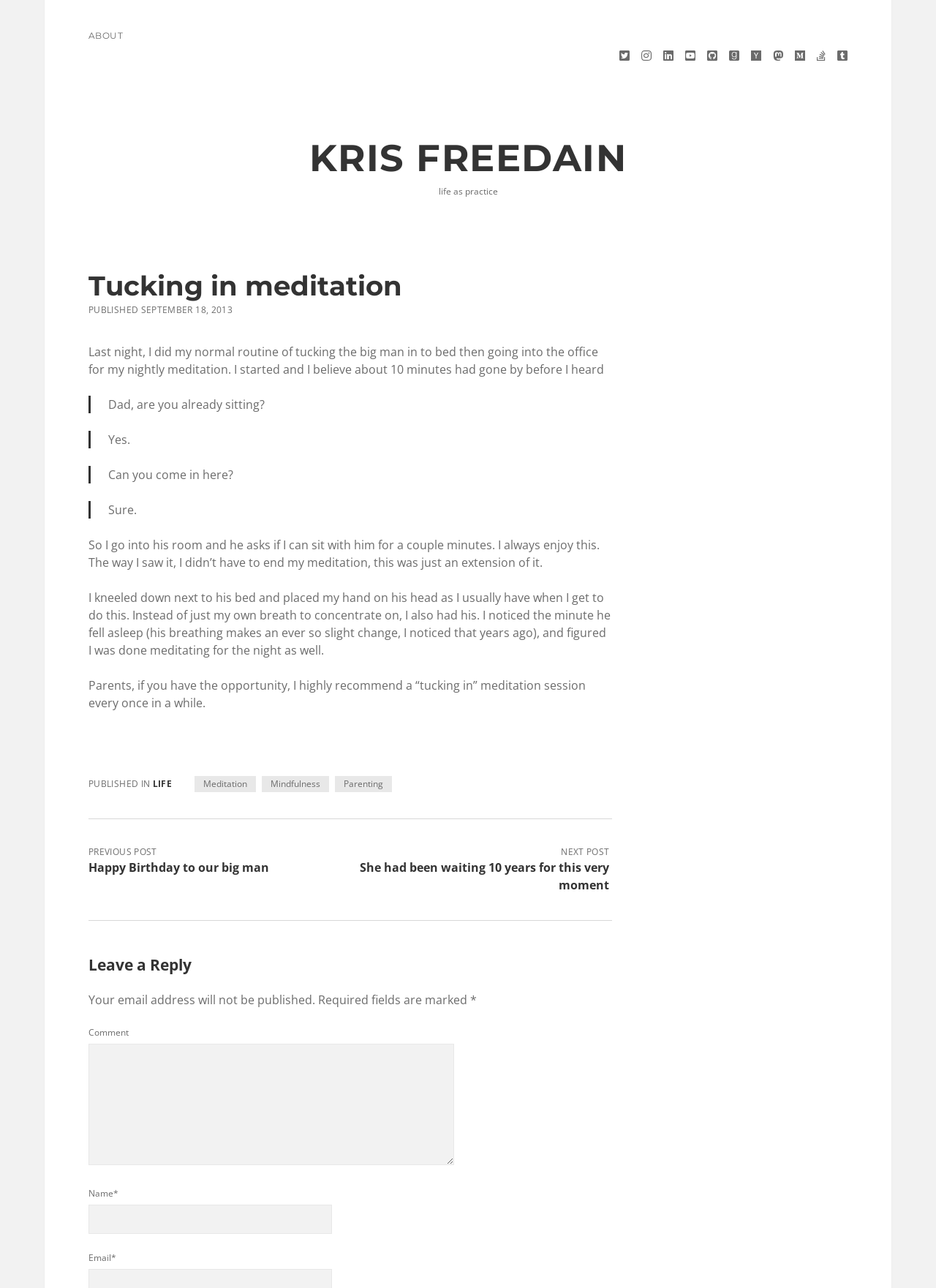What is the date of the article?
Answer the question with a detailed explanation, including all necessary information.

The date of the article is mentioned as 'PUBLISHED SEPTEMBER 18, 2013' with a bounding box of [0.095, 0.204, 0.249, 0.214], which indicates when the article was published.